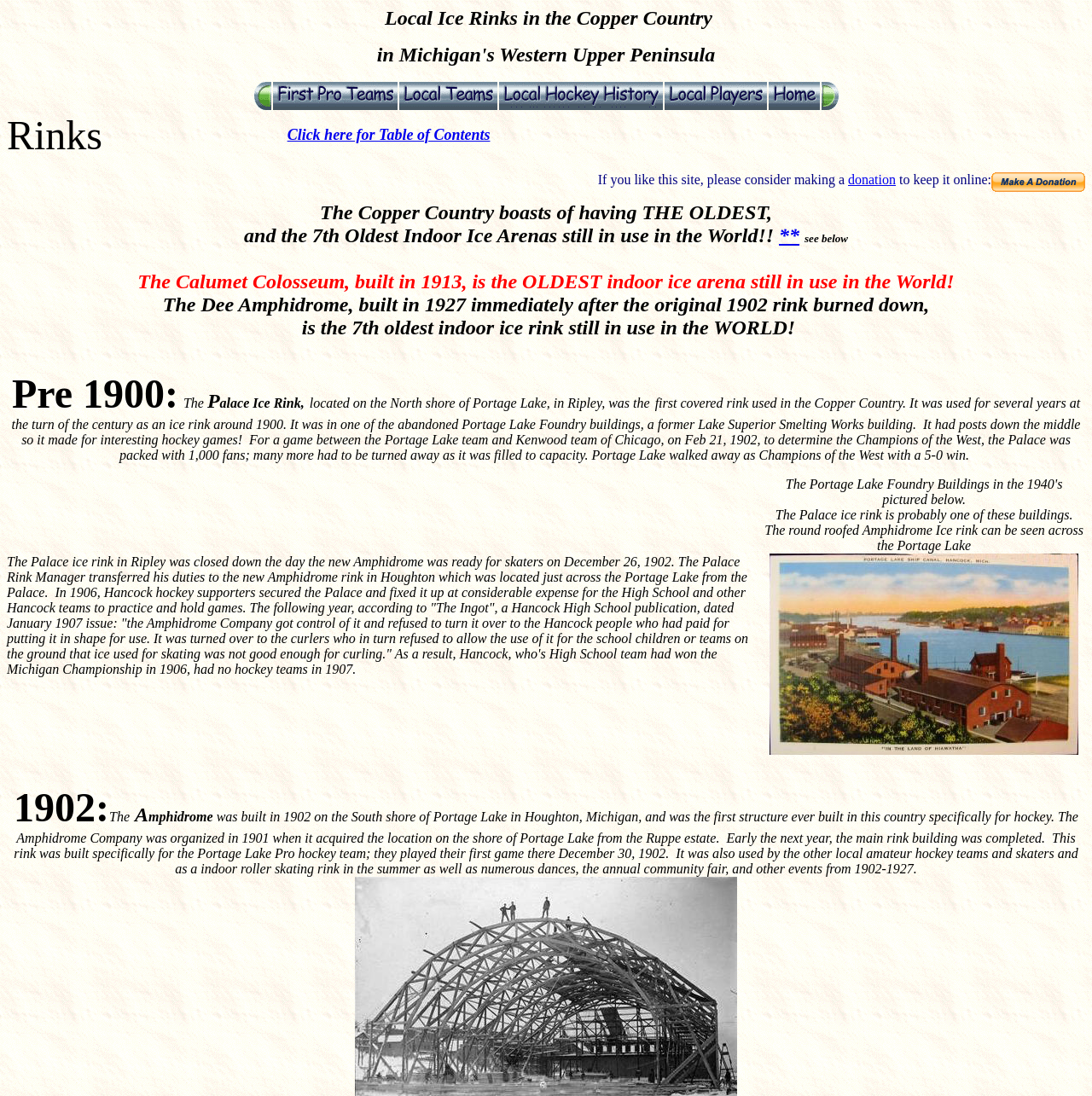Locate the bounding box coordinates of the element's region that should be clicked to carry out the following instruction: "Click on 'Local Hockey History'". The coordinates need to be four float numbers between 0 and 1, i.e., [left, top, right, bottom].

[0.457, 0.089, 0.607, 0.103]